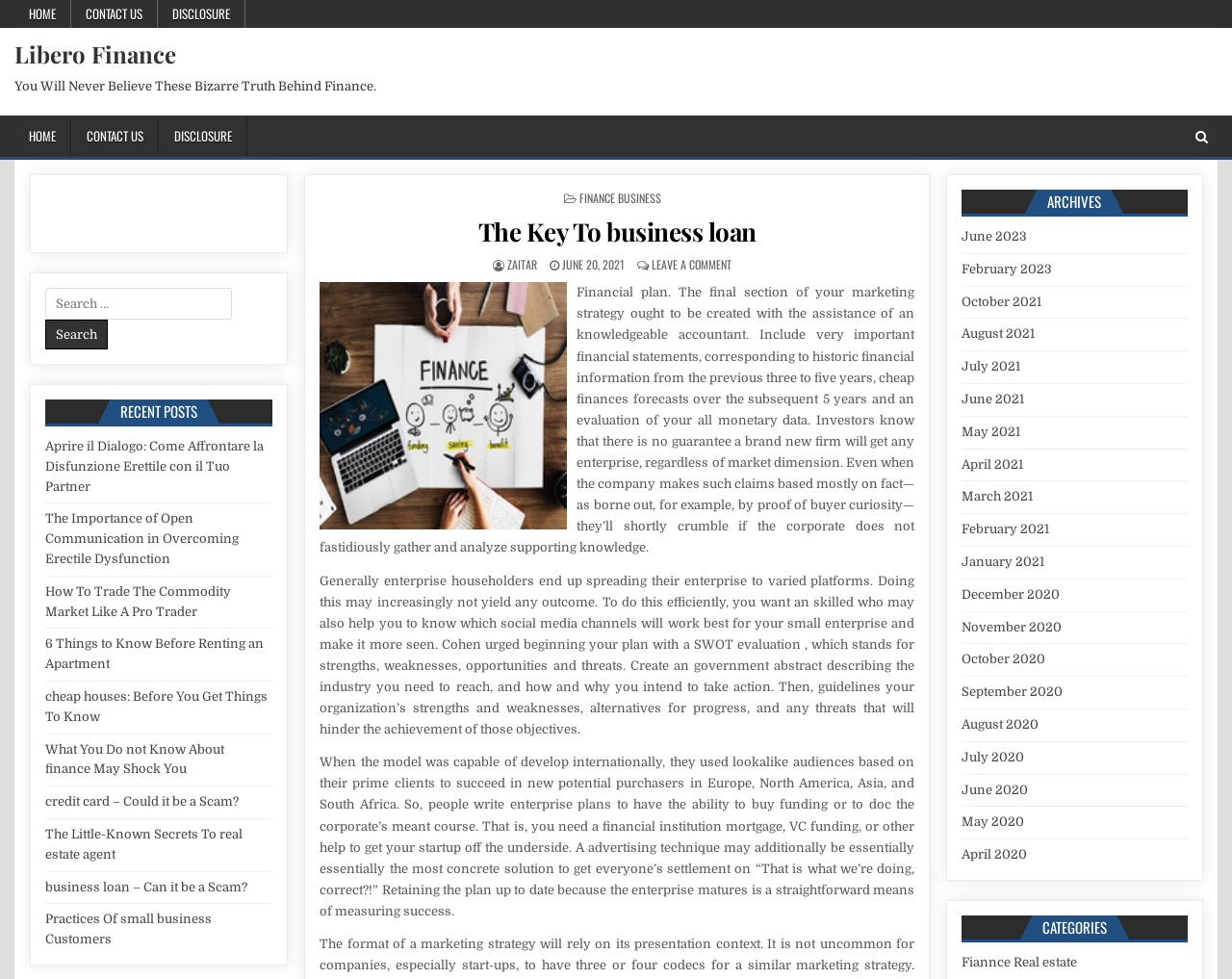Find the bounding box coordinates of the area to click in order to follow the instruction: "Click on the 'HOME' link in the secondary menu".

[0.012, 0.0, 0.058, 0.029]